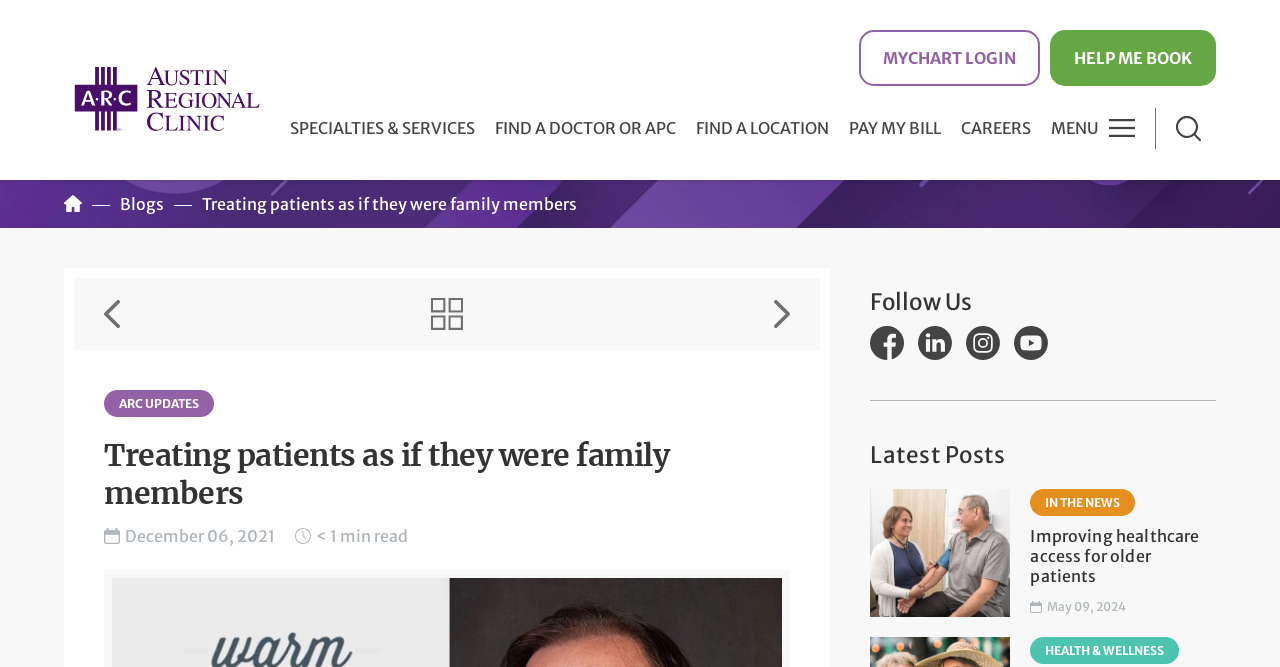Answer the question below with a single word or a brief phrase: 
How many social media platforms are listed?

4